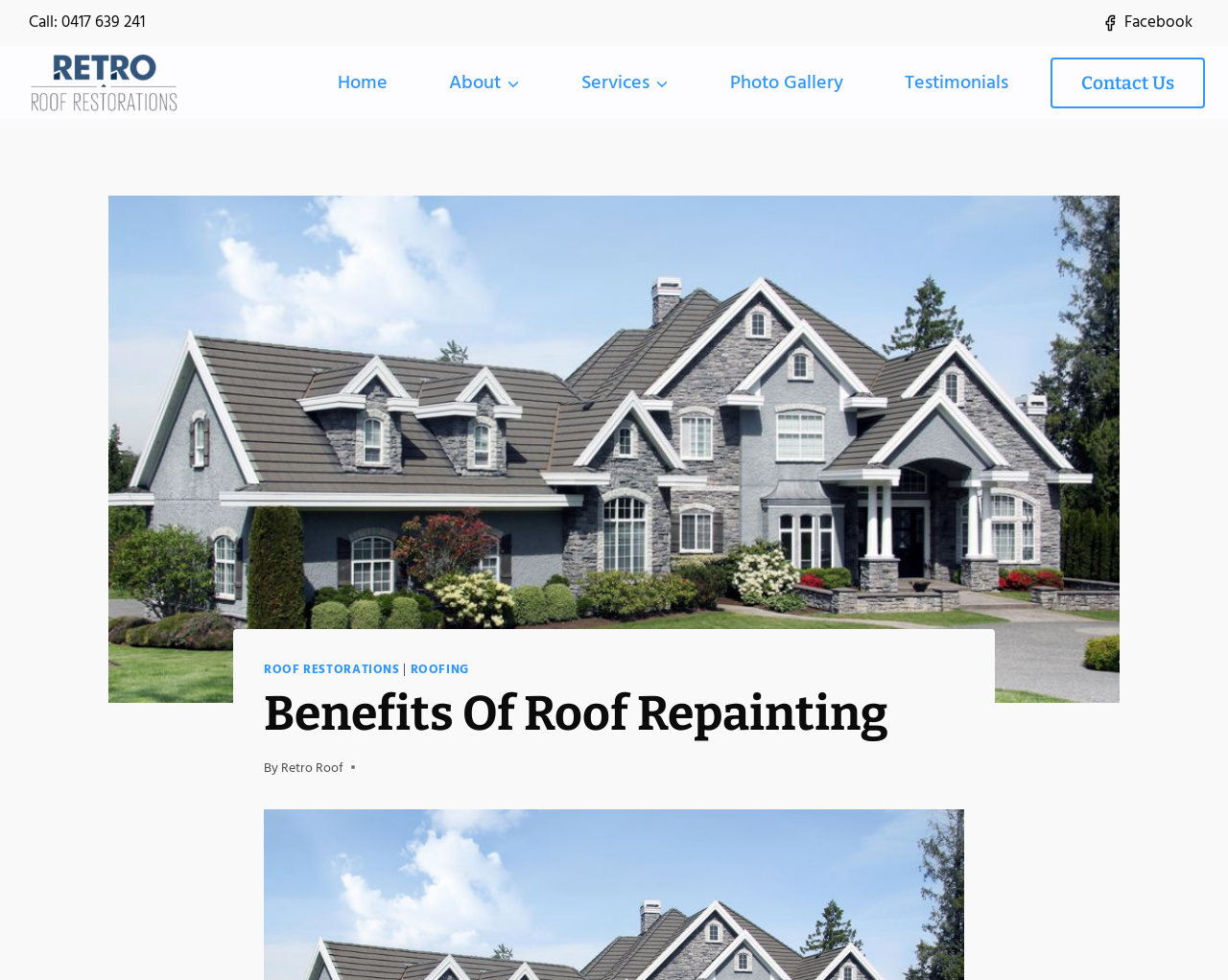Please locate the bounding box coordinates of the element's region that needs to be clicked to follow the instruction: "Learn about ROOF RESTORATIONS". The bounding box coordinates should be provided as four float numbers between 0 and 1, i.e., [left, top, right, bottom].

[0.215, 0.673, 0.326, 0.693]